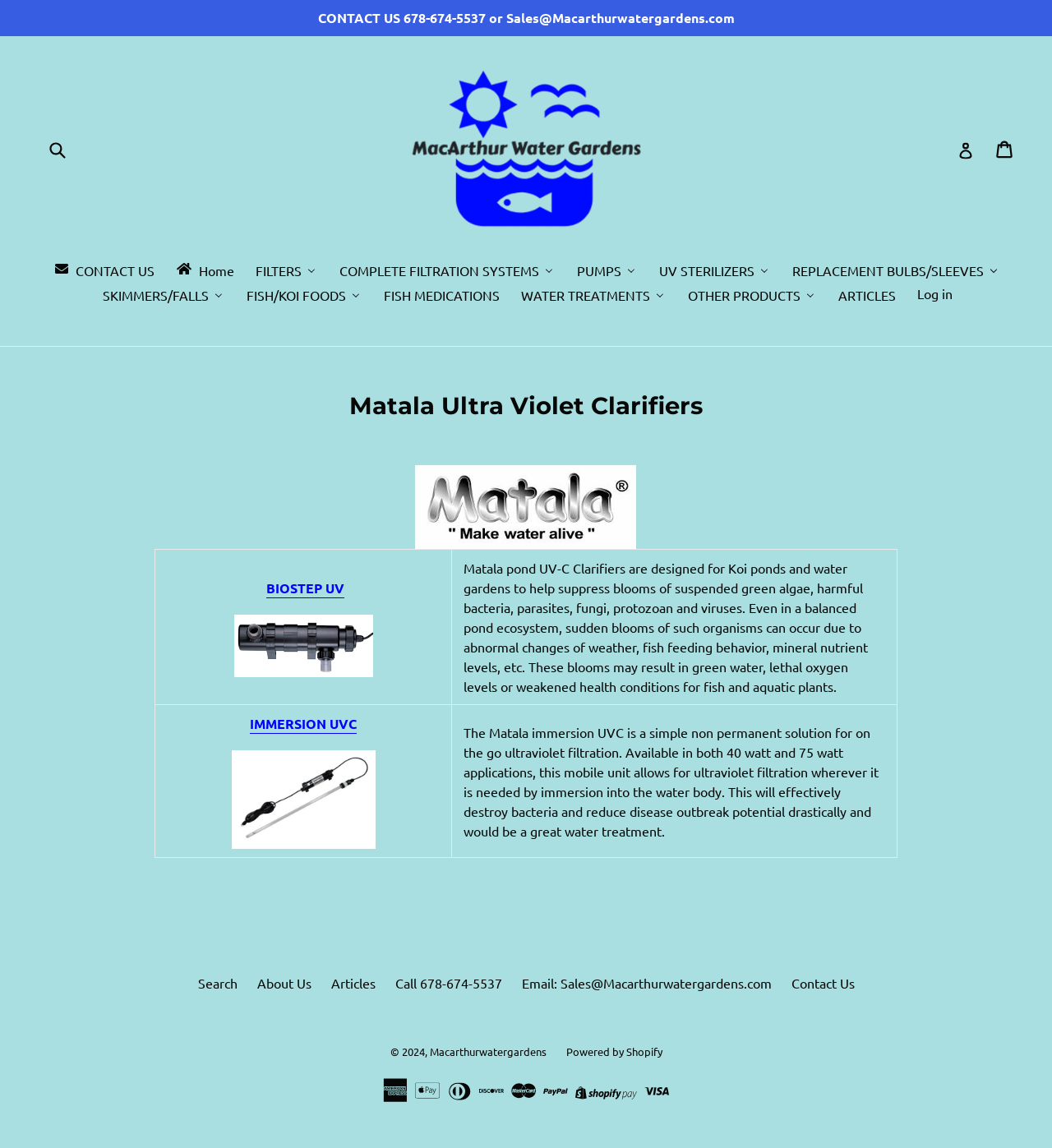What is the email address to contact the website?
Give a thorough and detailed response to the question.

The email address can be found at the top of the webpage, in the 'CONTACT US' section, and also in the footer section, in the 'Email' link.